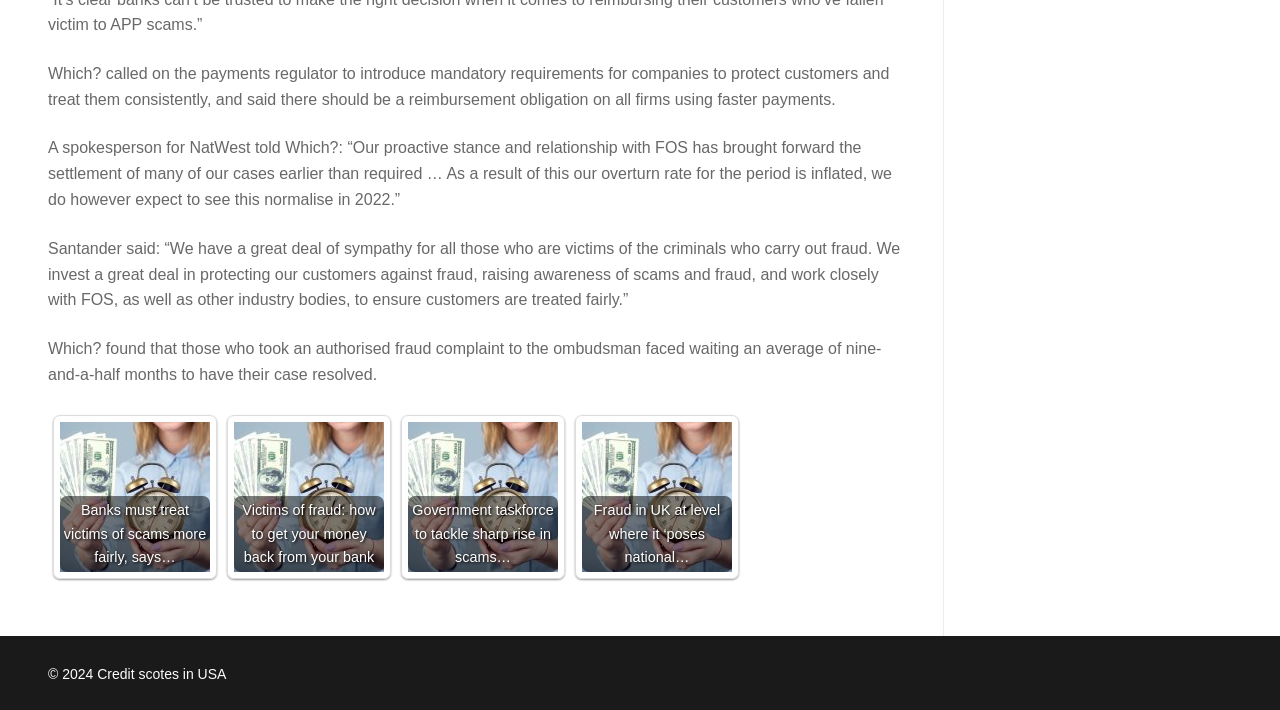Answer briefly with one word or phrase:
Who is the author of the article?

Not mentioned